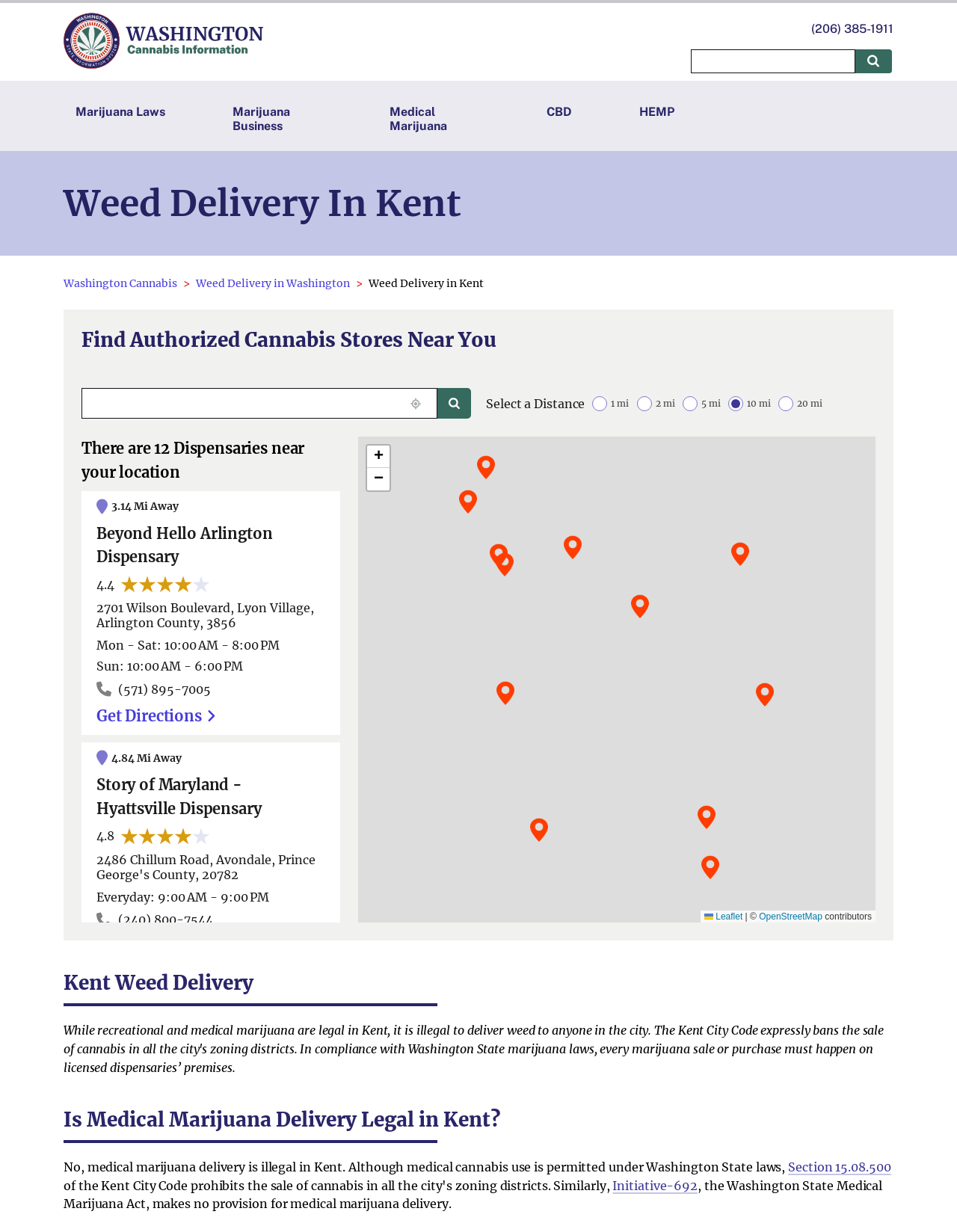What type of cannabis-related information is provided on the webpage?
Using the information from the image, answer the question thoroughly.

The webpage provides information about cannabis dispensaries, including their addresses, hours of operation, and ratings. Additionally, the webpage also provides information about cannabis laws and regulations, as indicated by the link to 'Marijuana Laws' at the top of the webpage.